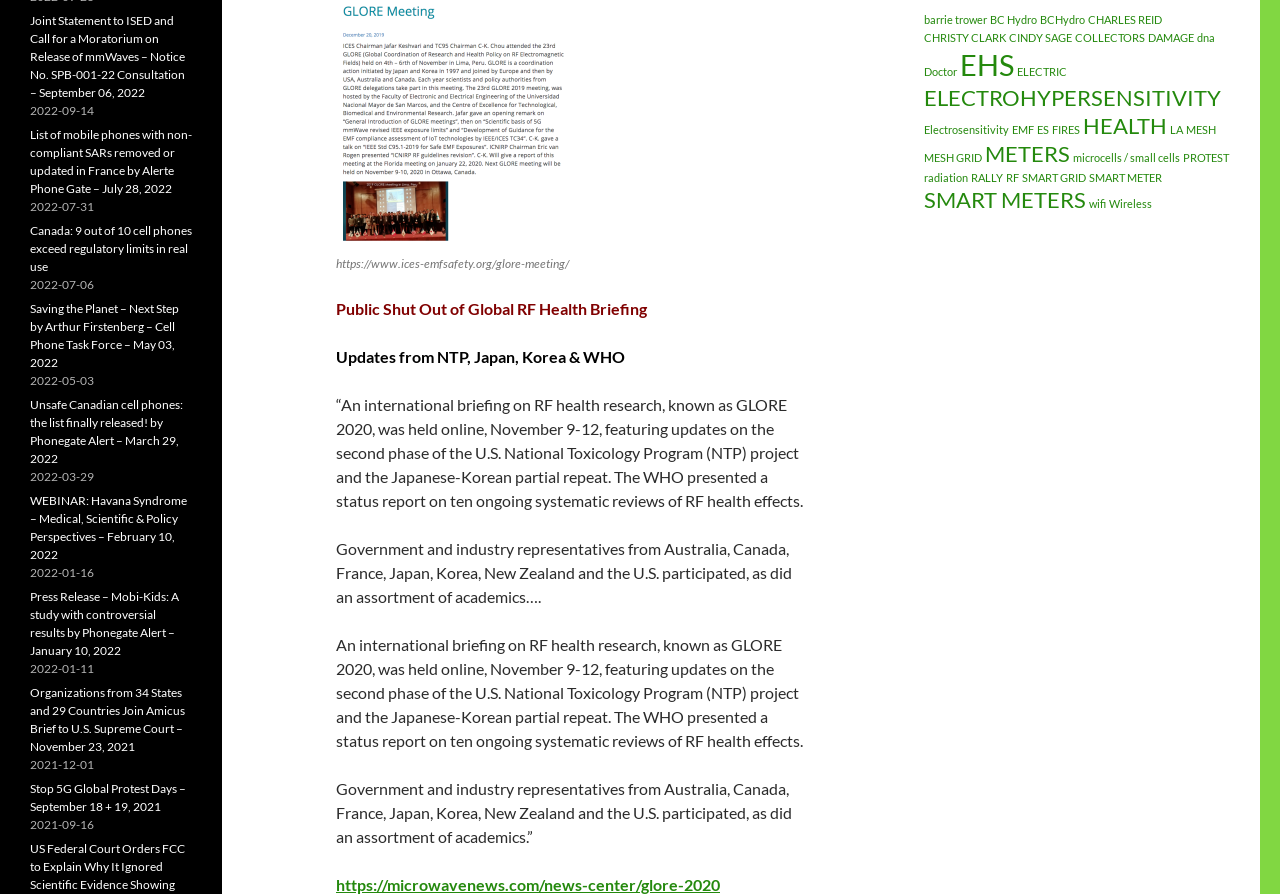Extract the bounding box coordinates for the described element: "SMART METER". The coordinates should be represented as four float numbers between 0 and 1: [left, top, right, bottom].

[0.851, 0.191, 0.908, 0.206]